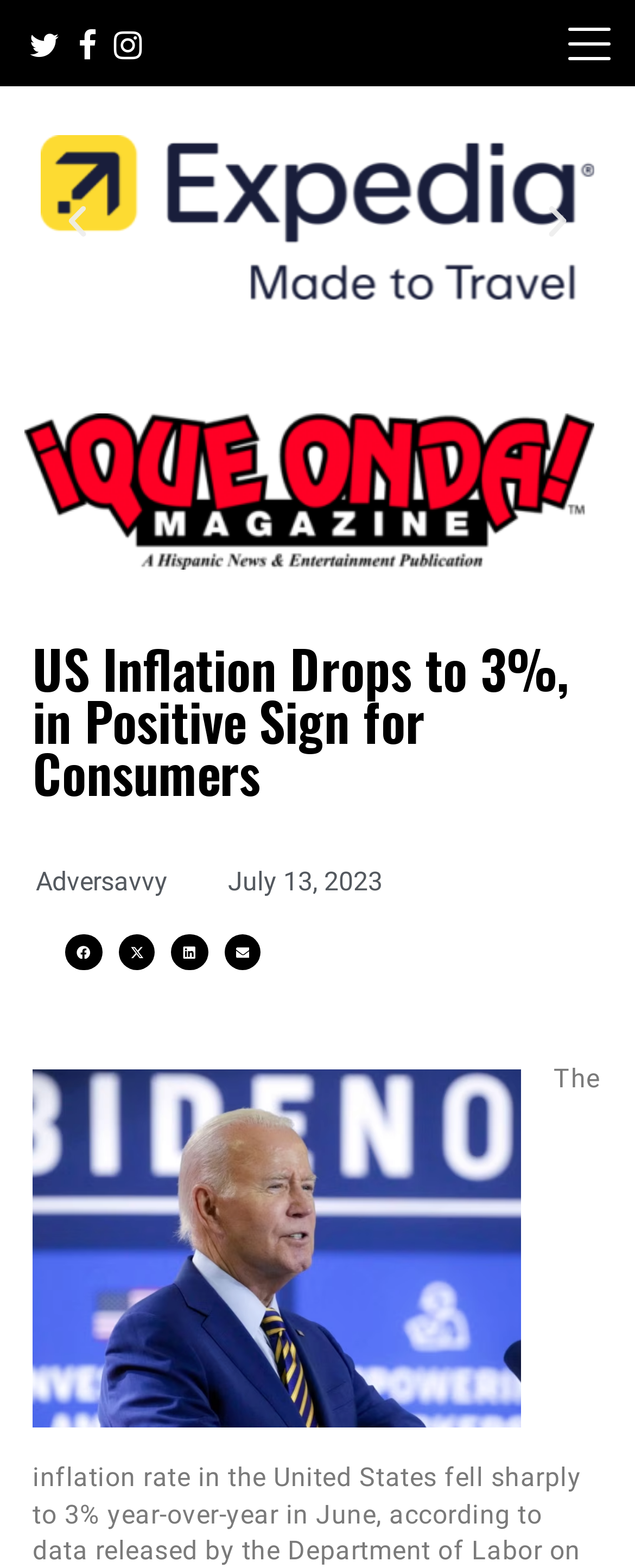Examine the image carefully and respond to the question with a detailed answer: 
How many social media sharing buttons are there?

I counted the number of social media sharing buttons by looking at the buttons with labels 'Share on facebook', 'Share on x-twitter', 'Share on linkedin', and 'Share on email'. Each of these buttons has an image icon and a label, and they are all located near each other on the webpage.